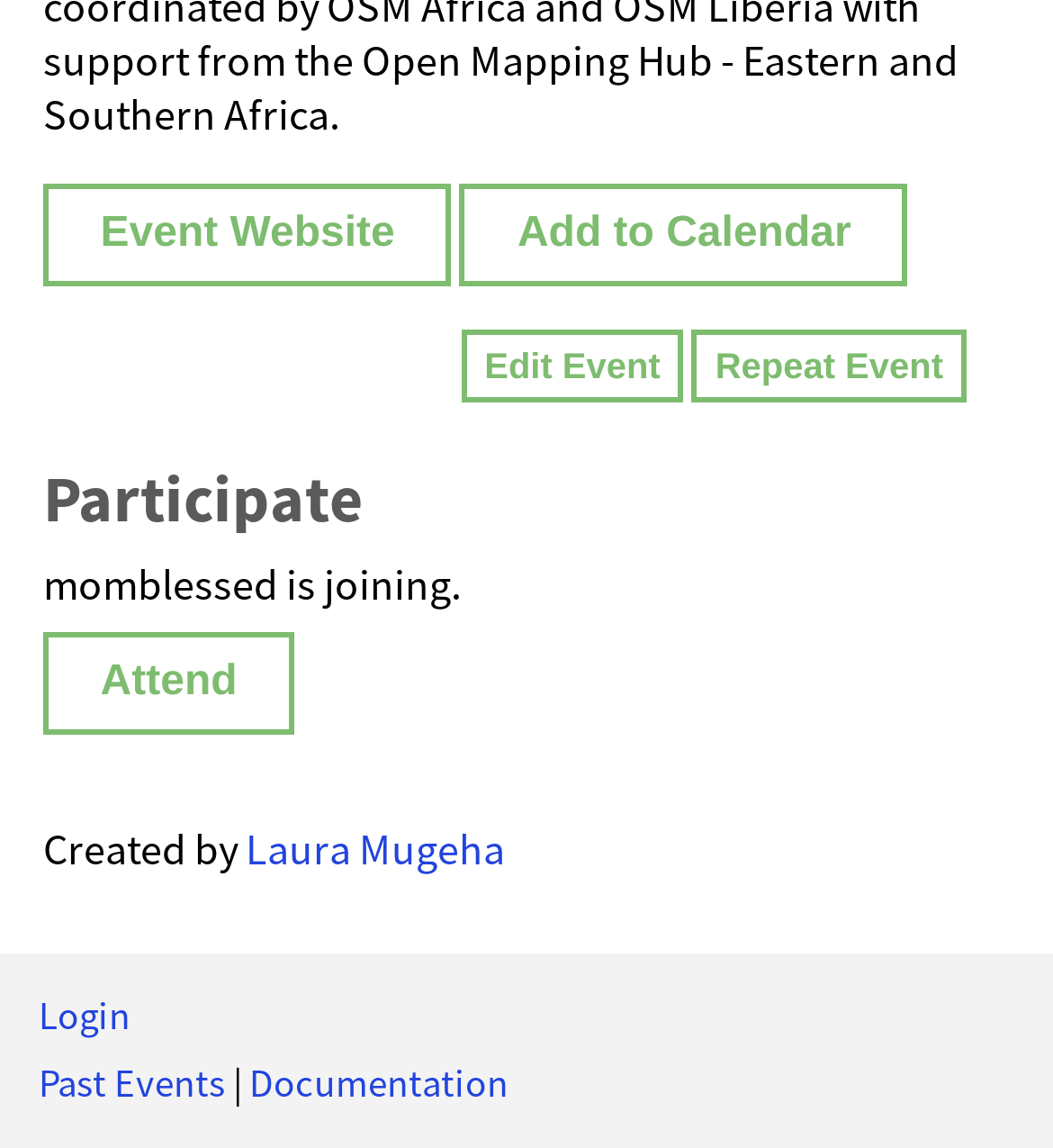Pinpoint the bounding box coordinates of the clickable element to carry out the following instruction: "Attend the event."

[0.041, 0.551, 0.28, 0.64]